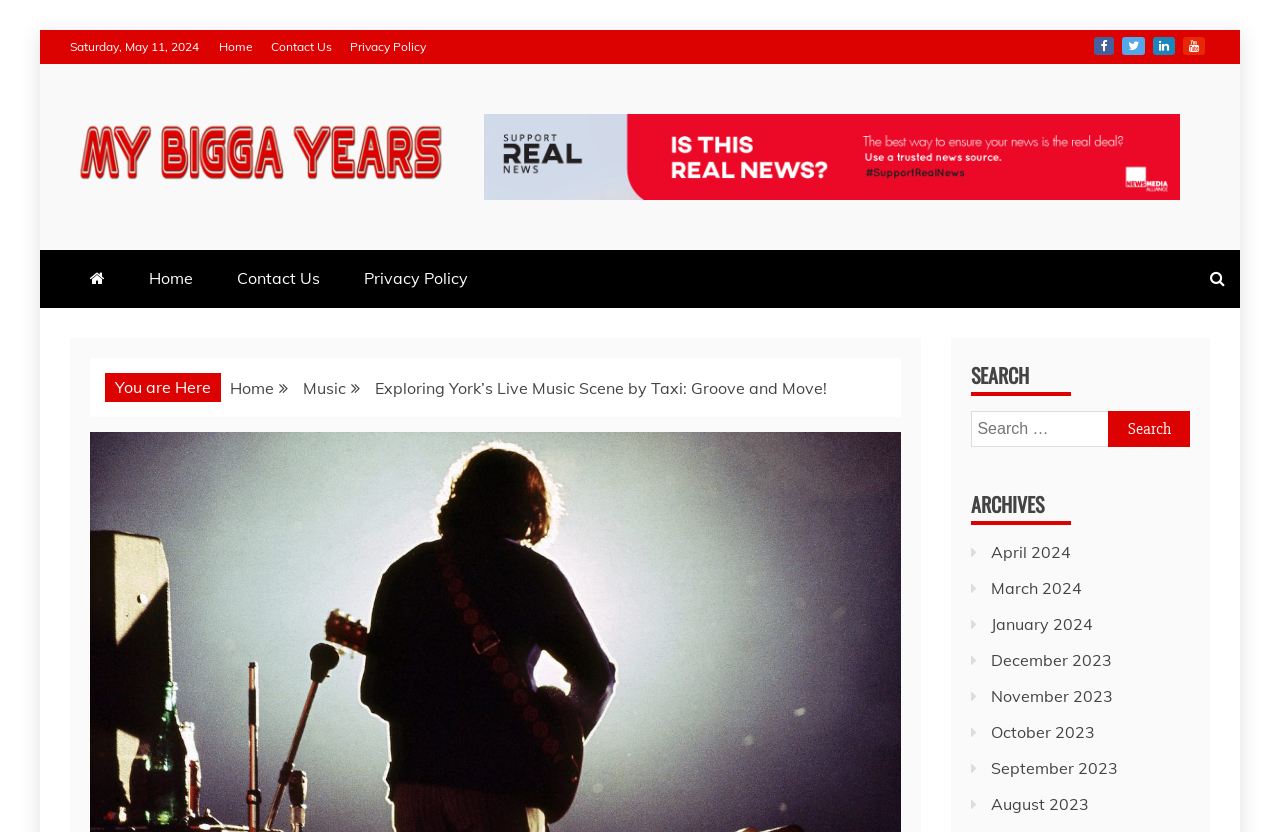Refer to the screenshot and give an in-depth answer to this question: How many archive links are there?

I counted the number of archive links in the 'ARCHIVES' section, which are April 2024, March 2024, January 2024, December 2023, November 2023, October 2023, September 2023, and August 2023.